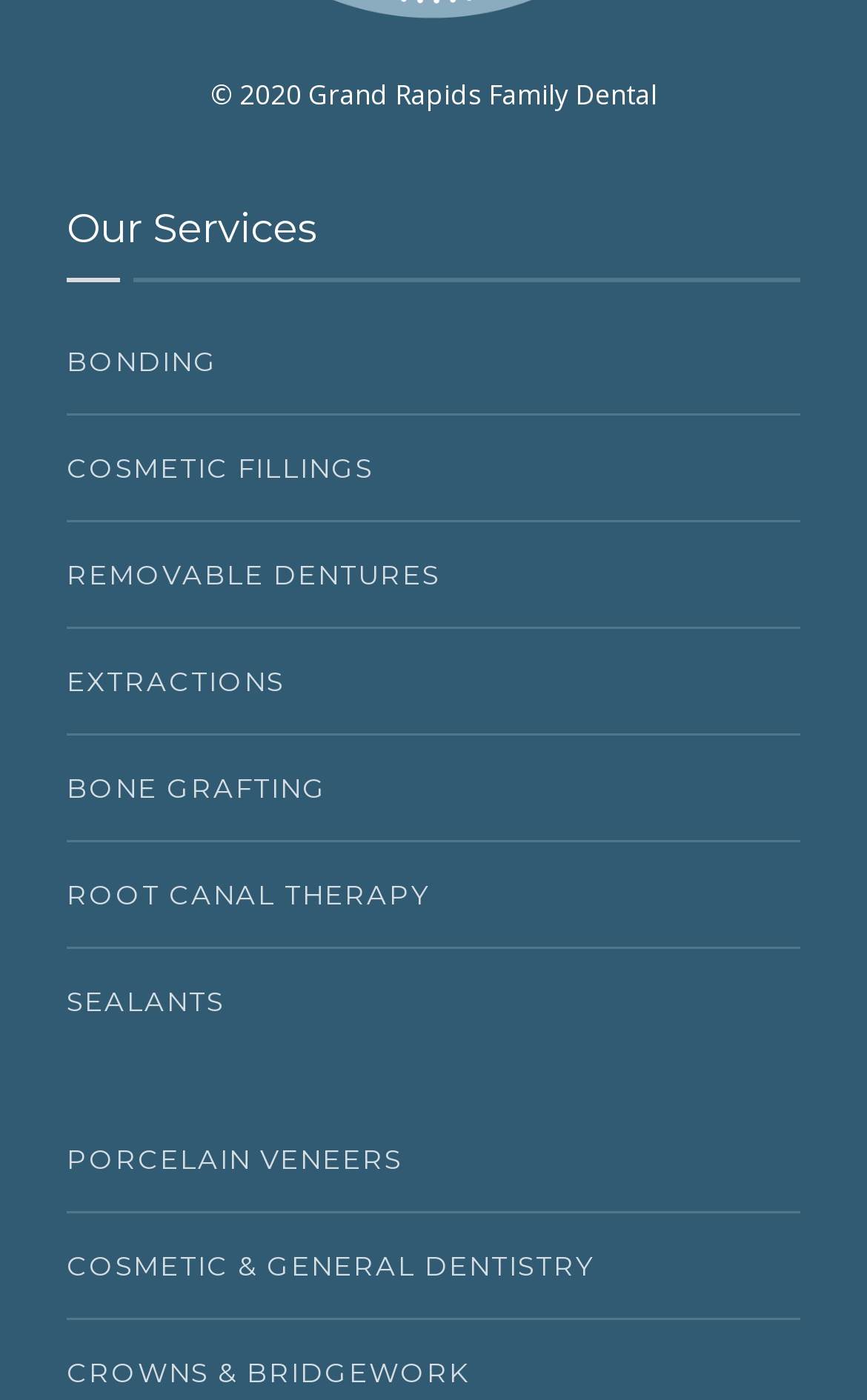What services are offered by Grand Rapids Family Dental?
Give a one-word or short phrase answer based on the image.

Dental services